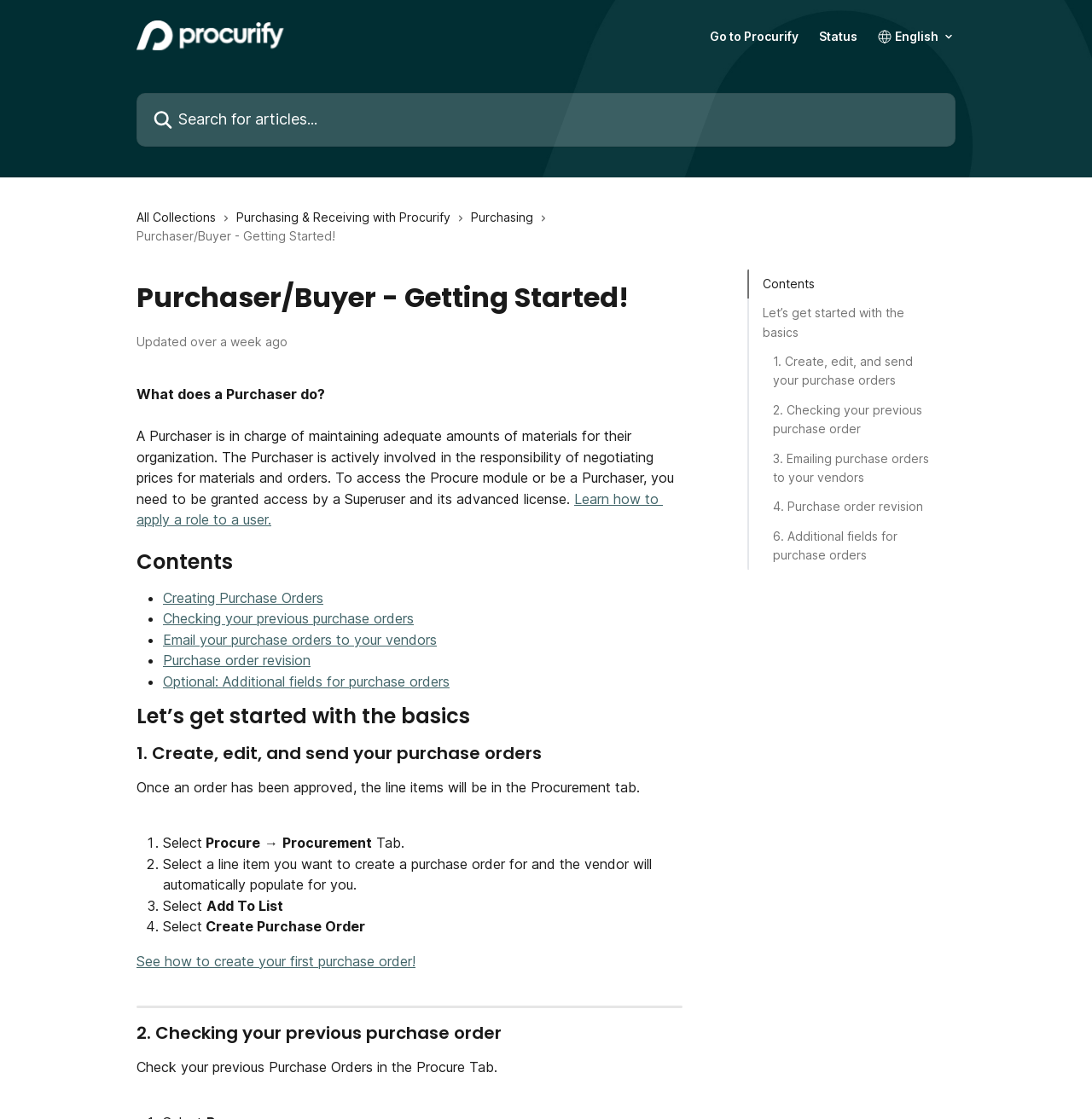Given the element description: "Checking your previous purchase orders", predict the bounding box coordinates of this UI element. The coordinates must be four float numbers between 0 and 1, given as [left, top, right, bottom].

[0.149, 0.545, 0.379, 0.561]